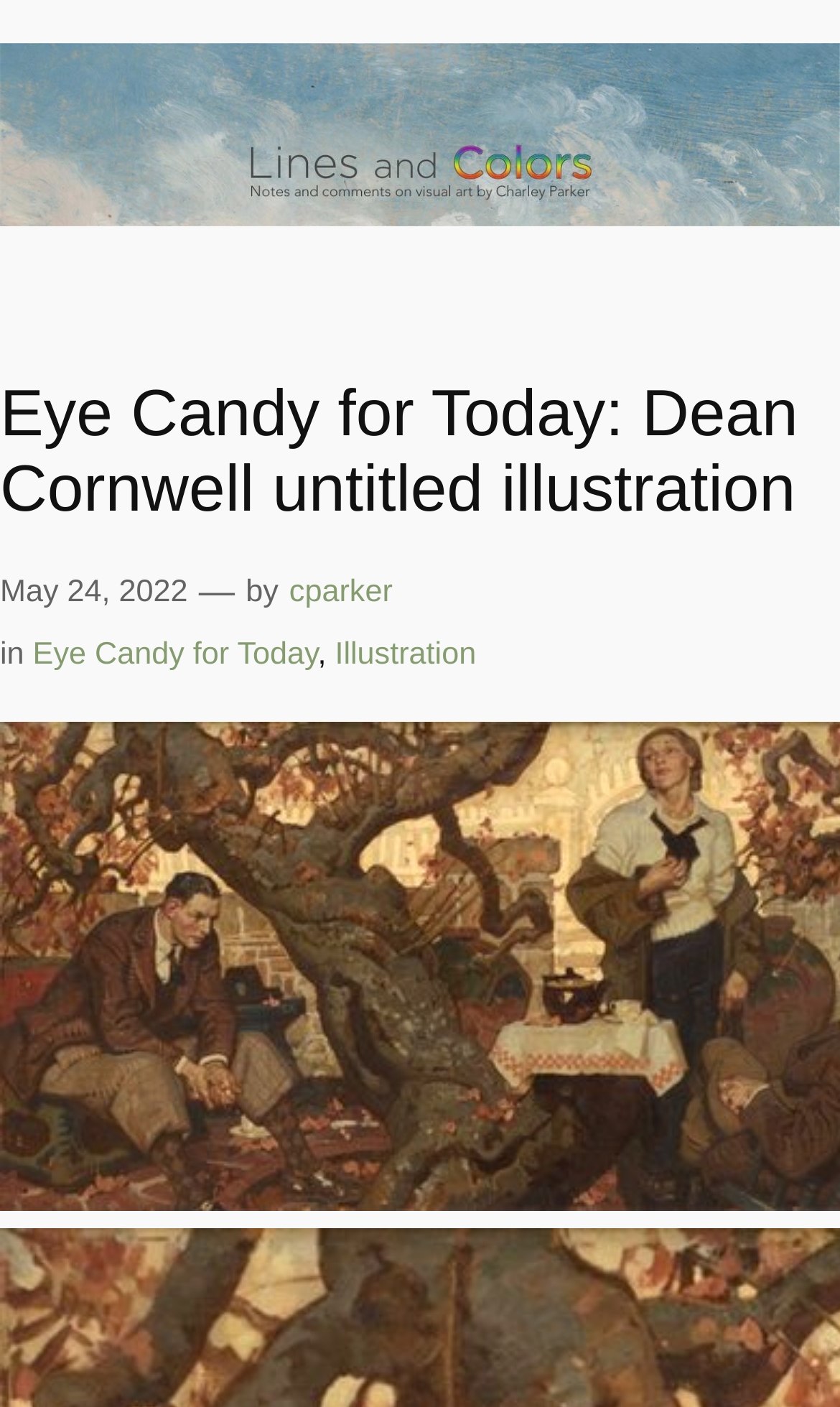Provide a brief response to the question below using one word or phrase:
What is the date of the post?

May 24, 2022